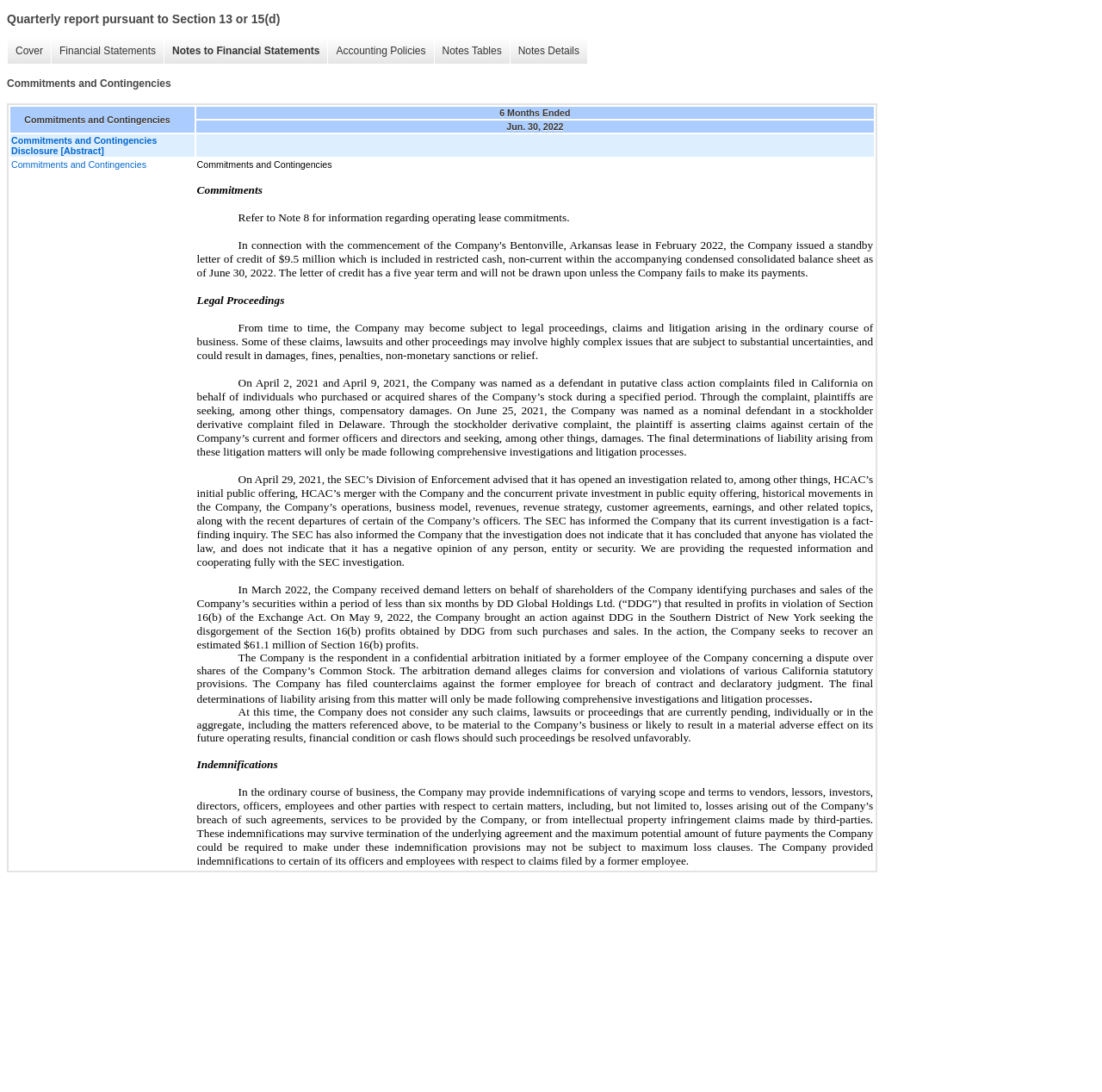What is the legal proceeding about?
Provide a short answer using one word or a brief phrase based on the image.

Class action complaints